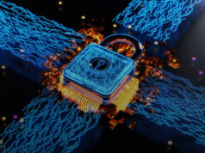What do the blue and orange lines depict?
Based on the image, provide your answer in one word or phrase.

Data flow and connectivity